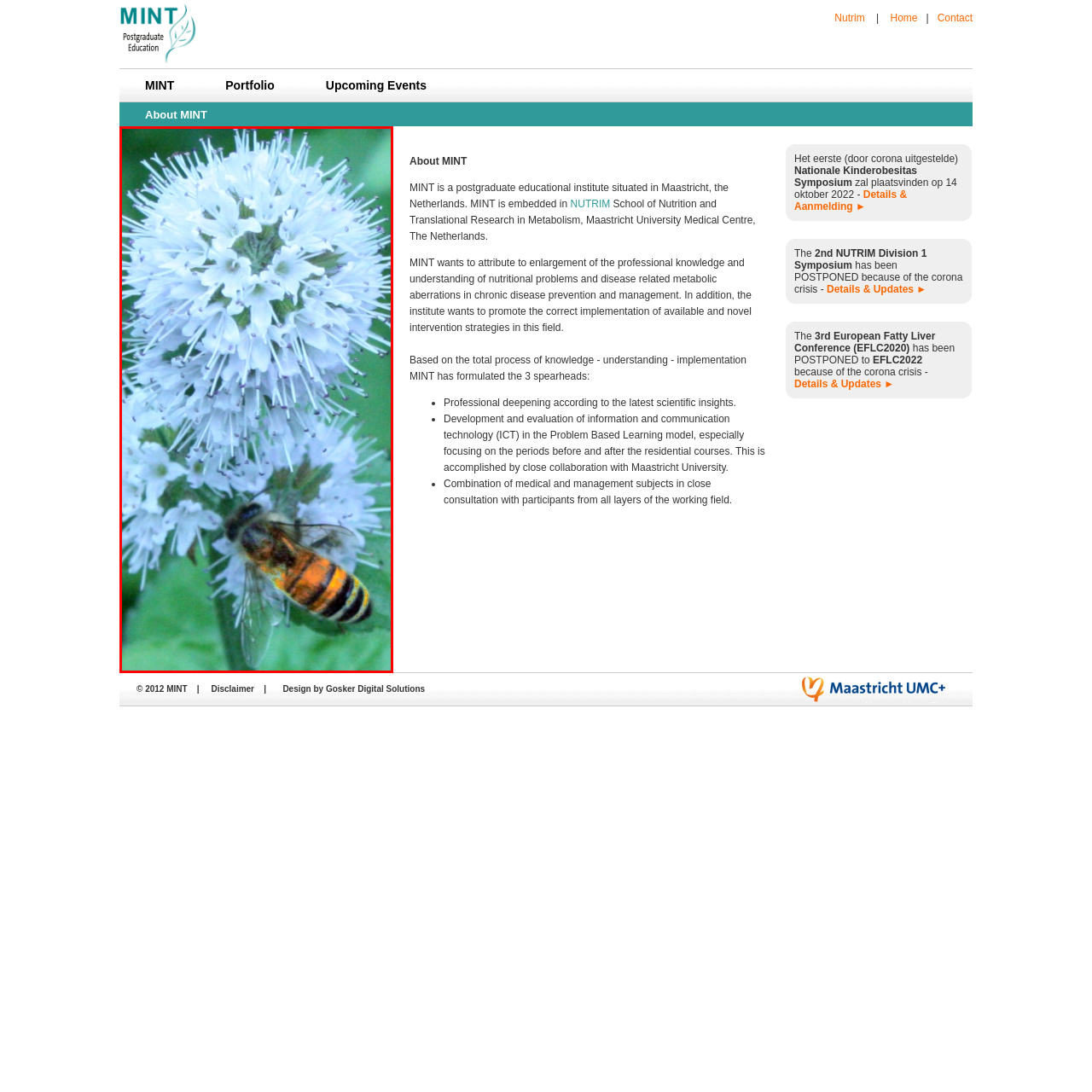What is the bee collecting from the blooms?
Observe the image within the red bounding box and respond to the question with a detailed answer, relying on the image for information.

The caption states that the bee is busily collecting nectar from the blooms, highlighting its role as a pollinator and its interaction with the flower.